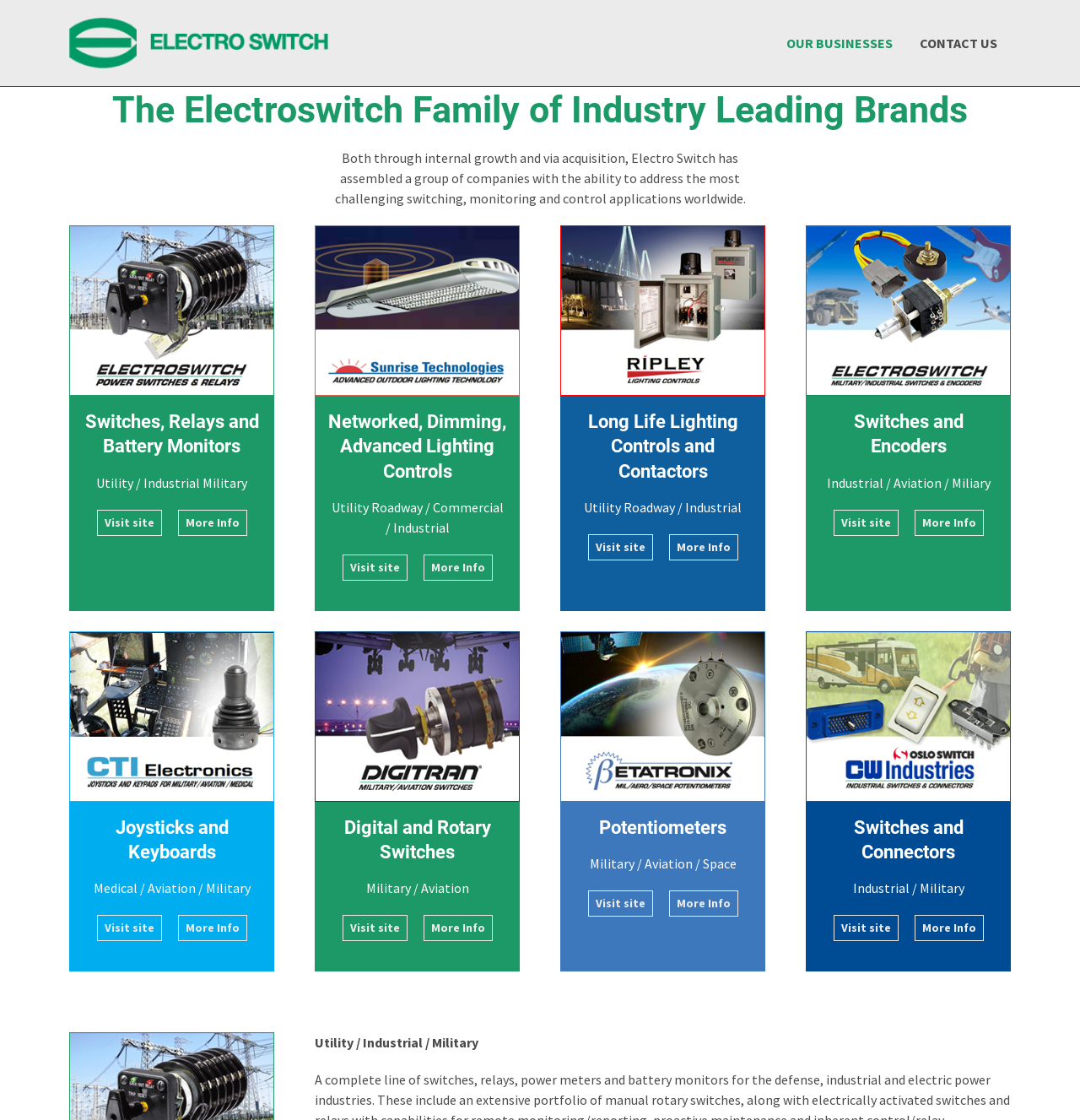Determine the heading of the webpage and extract its text content.

The Electroswitch Family of Industry Leading Brands